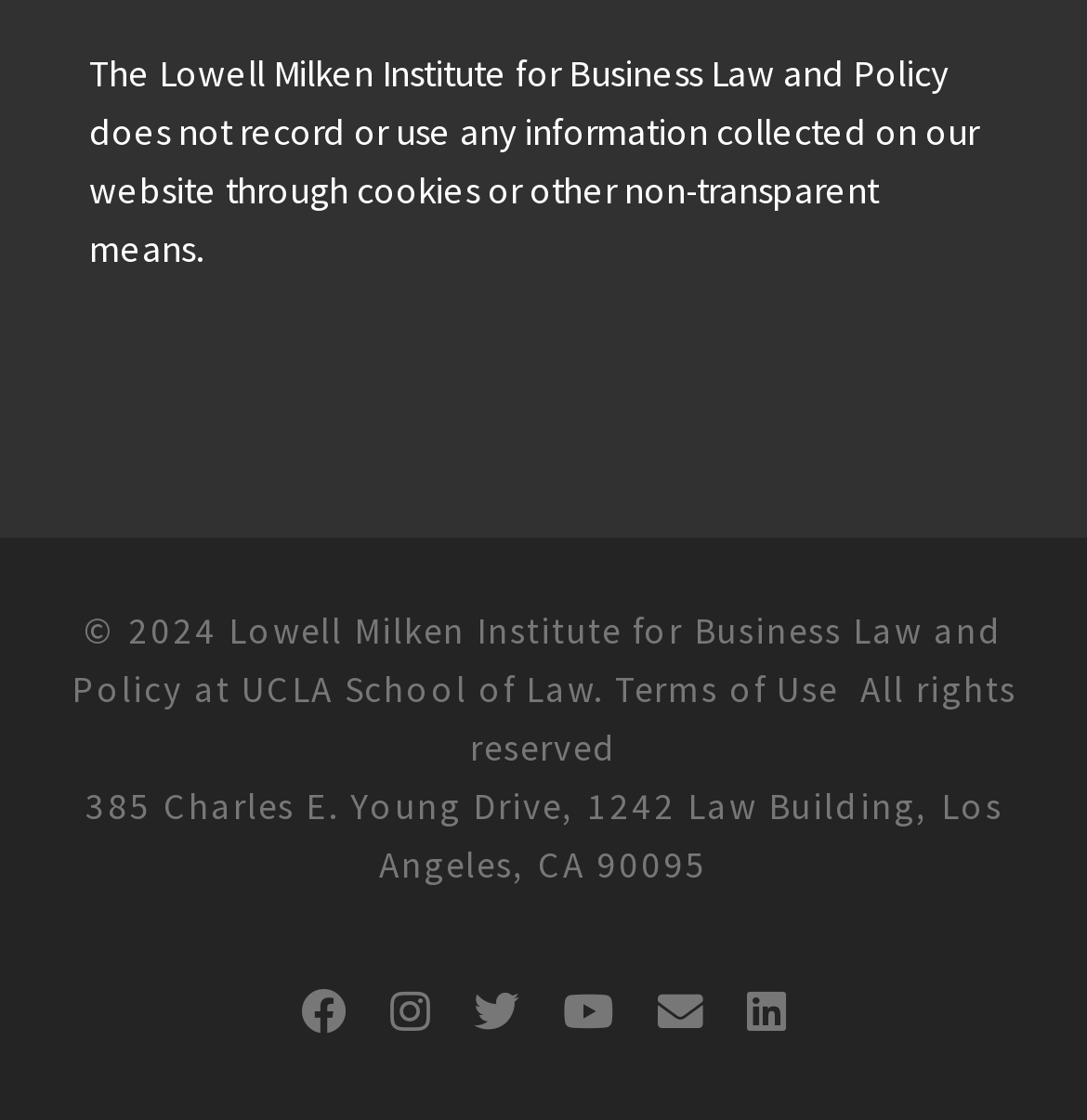Please provide the bounding box coordinates in the format (top-left x, top-left y, bottom-right x, bottom-right y). Remember, all values are floating point numbers between 0 and 1. What is the bounding box coordinate of the region described as: UCLA School of Law.

[0.222, 0.594, 0.555, 0.636]